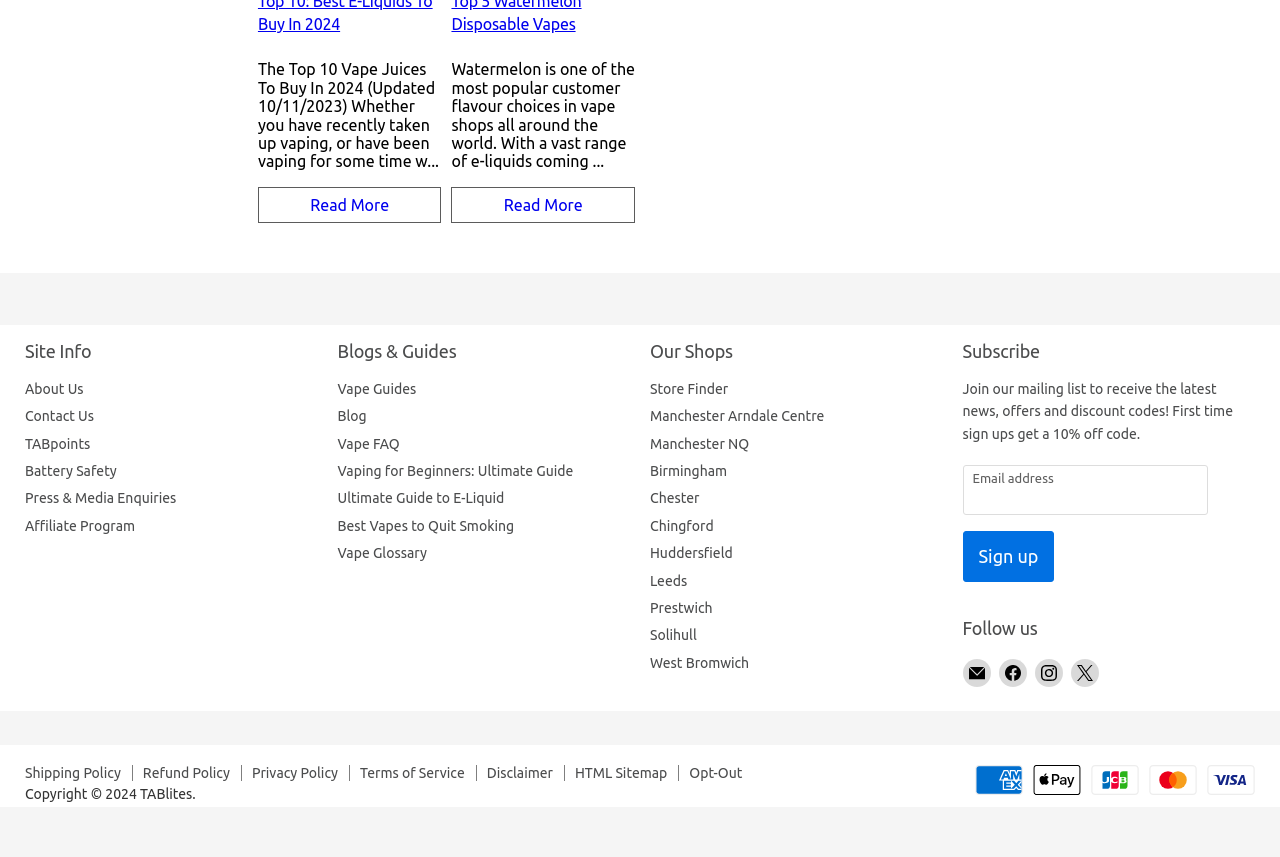Using the webpage screenshot, locate the HTML element that fits the following description and provide its bounding box: "Terms of Service".

[0.281, 0.892, 0.363, 0.911]